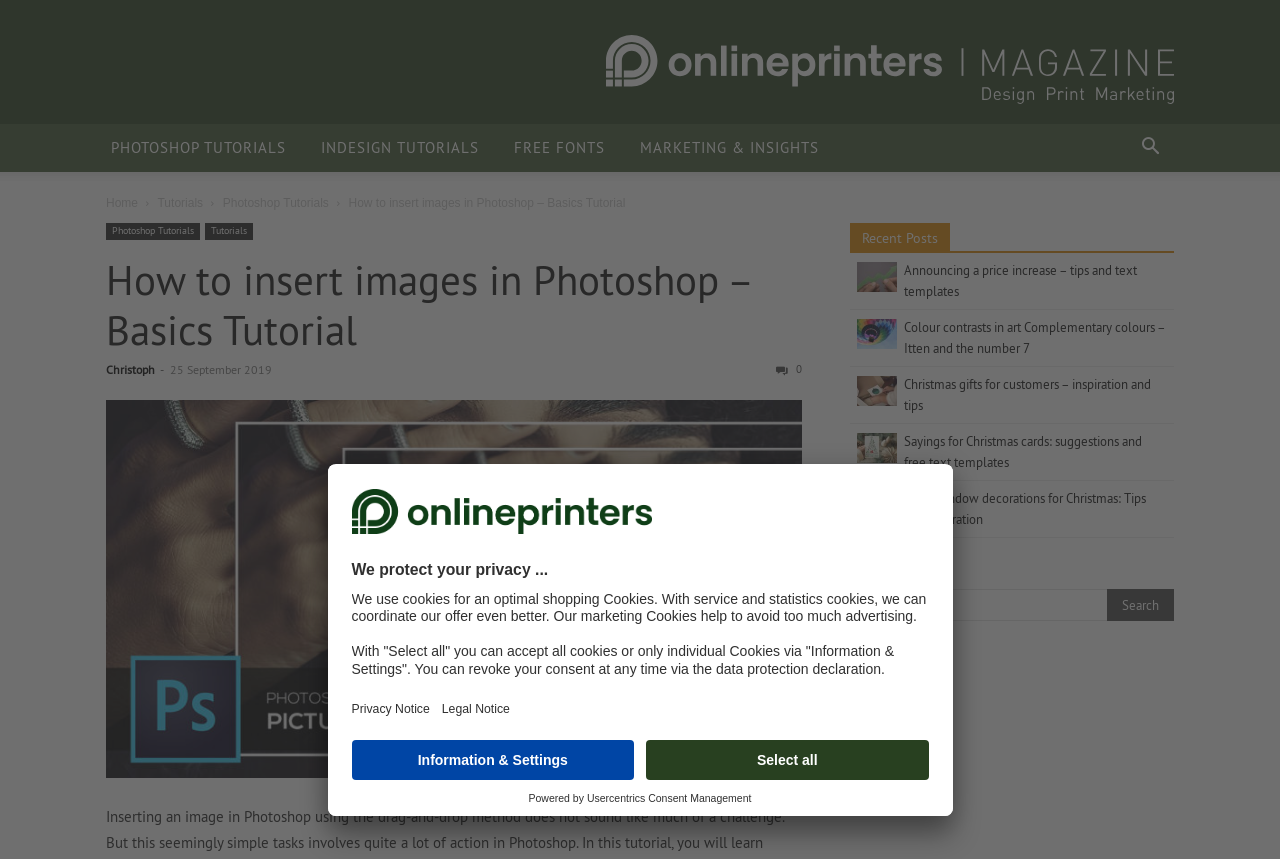How many recent posts are listed?
Answer the question using a single word or phrase, according to the image.

5